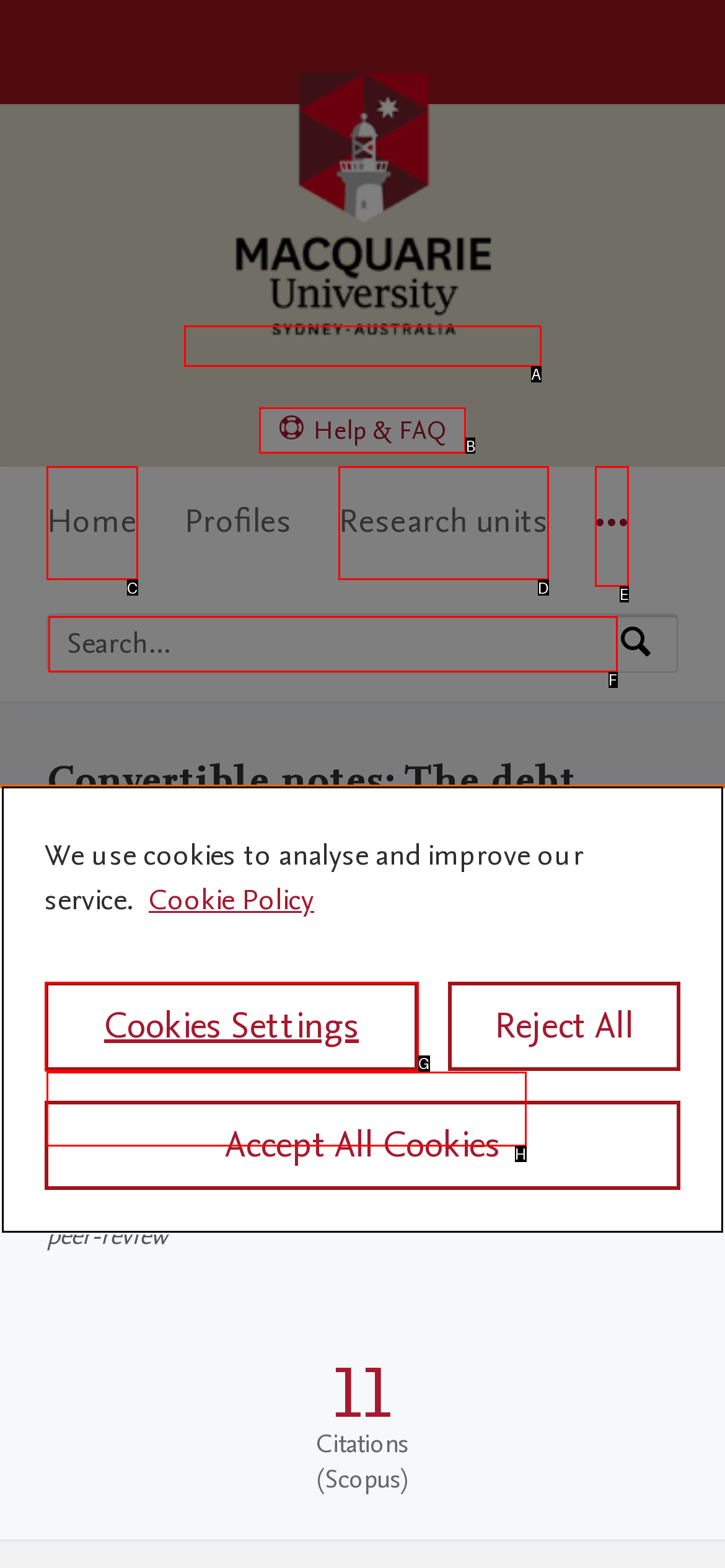Choose the HTML element that best fits the description: Macquarie University Home. Answer with the option's letter directly.

A